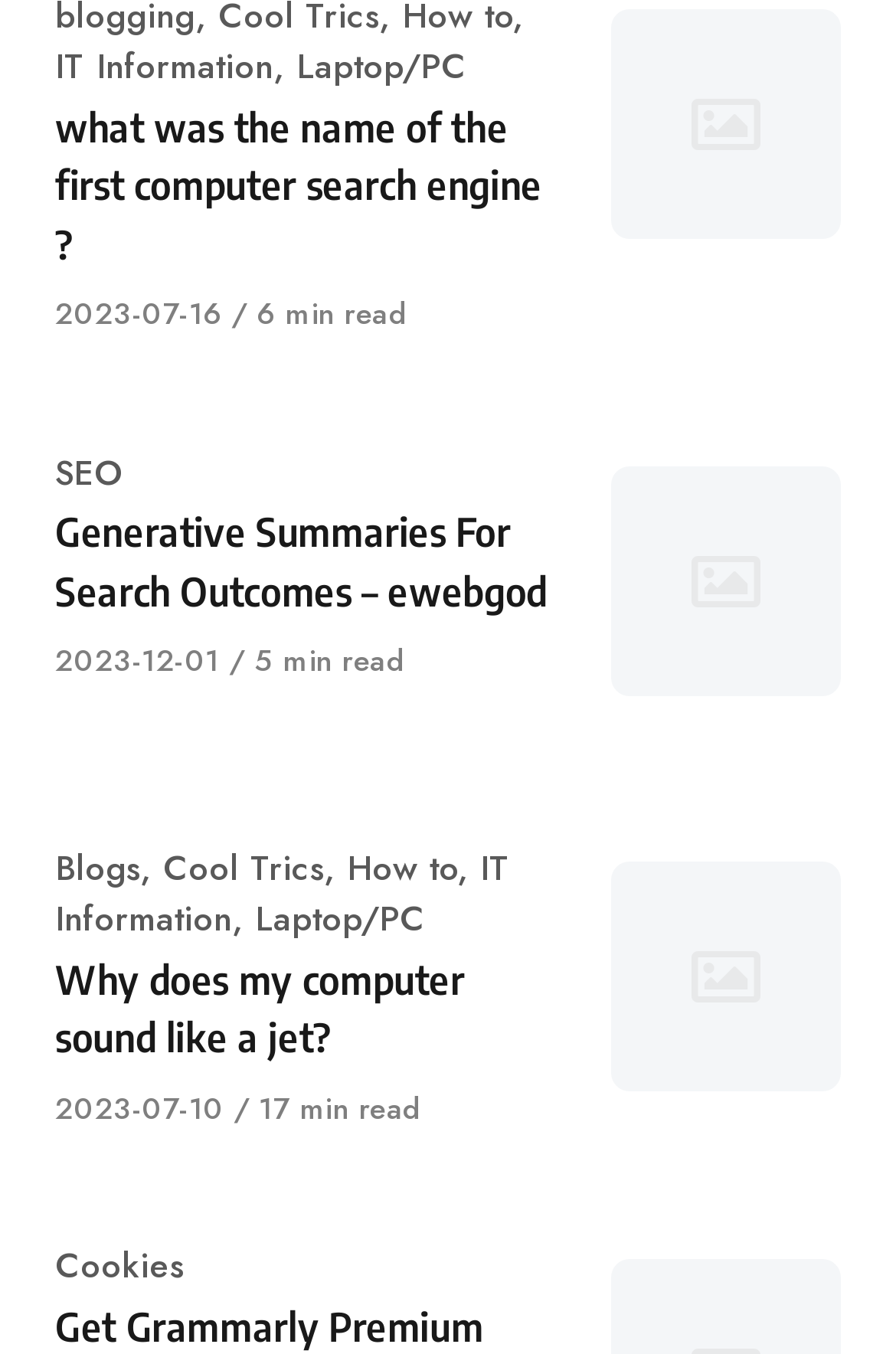Predict the bounding box for the UI component with the following description: "IT Information".

[0.062, 0.031, 0.305, 0.068]